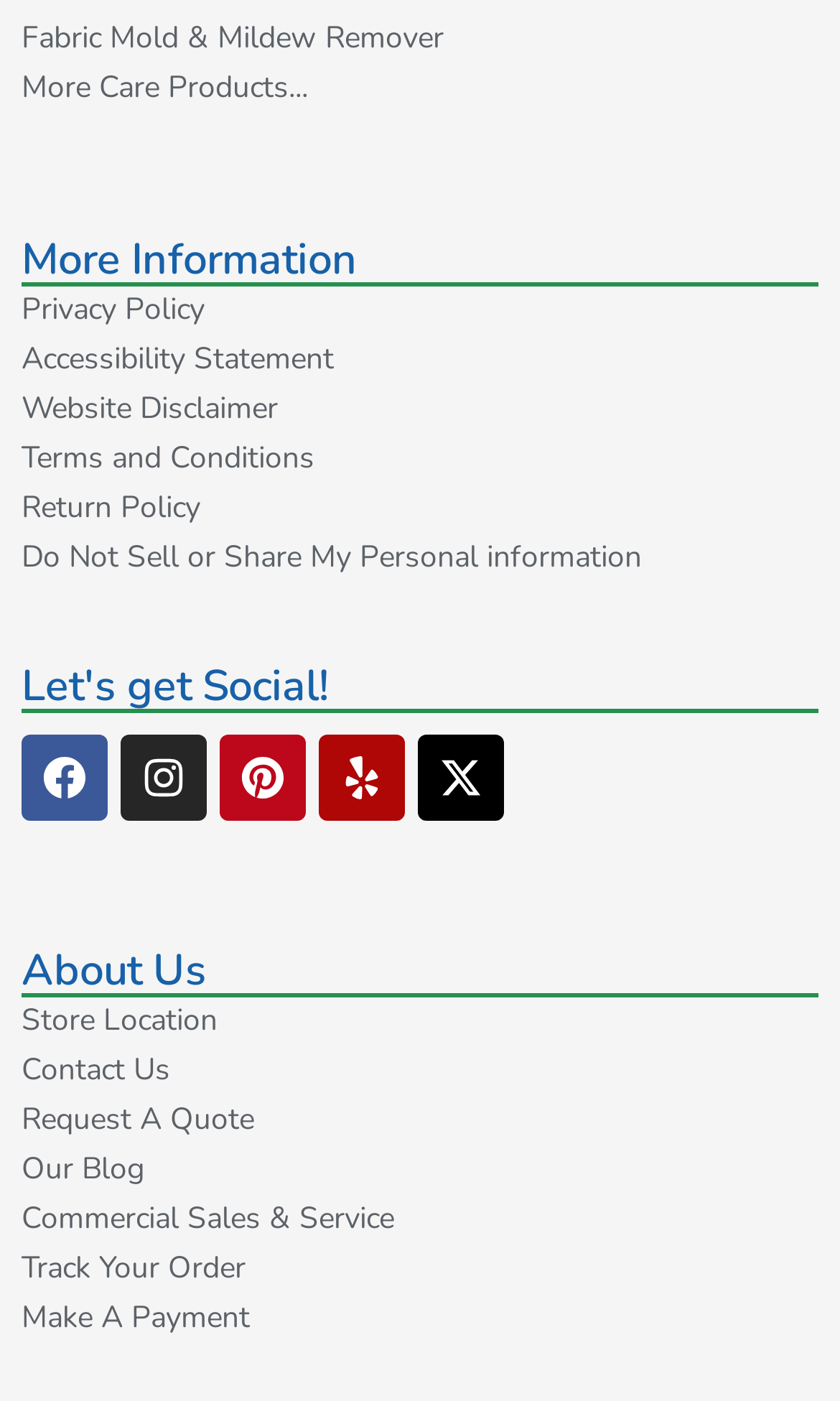Please find the bounding box coordinates of the element that you should click to achieve the following instruction: "Read About Us". The coordinates should be presented as four float numbers between 0 and 1: [left, top, right, bottom].

[0.026, 0.679, 0.974, 0.709]